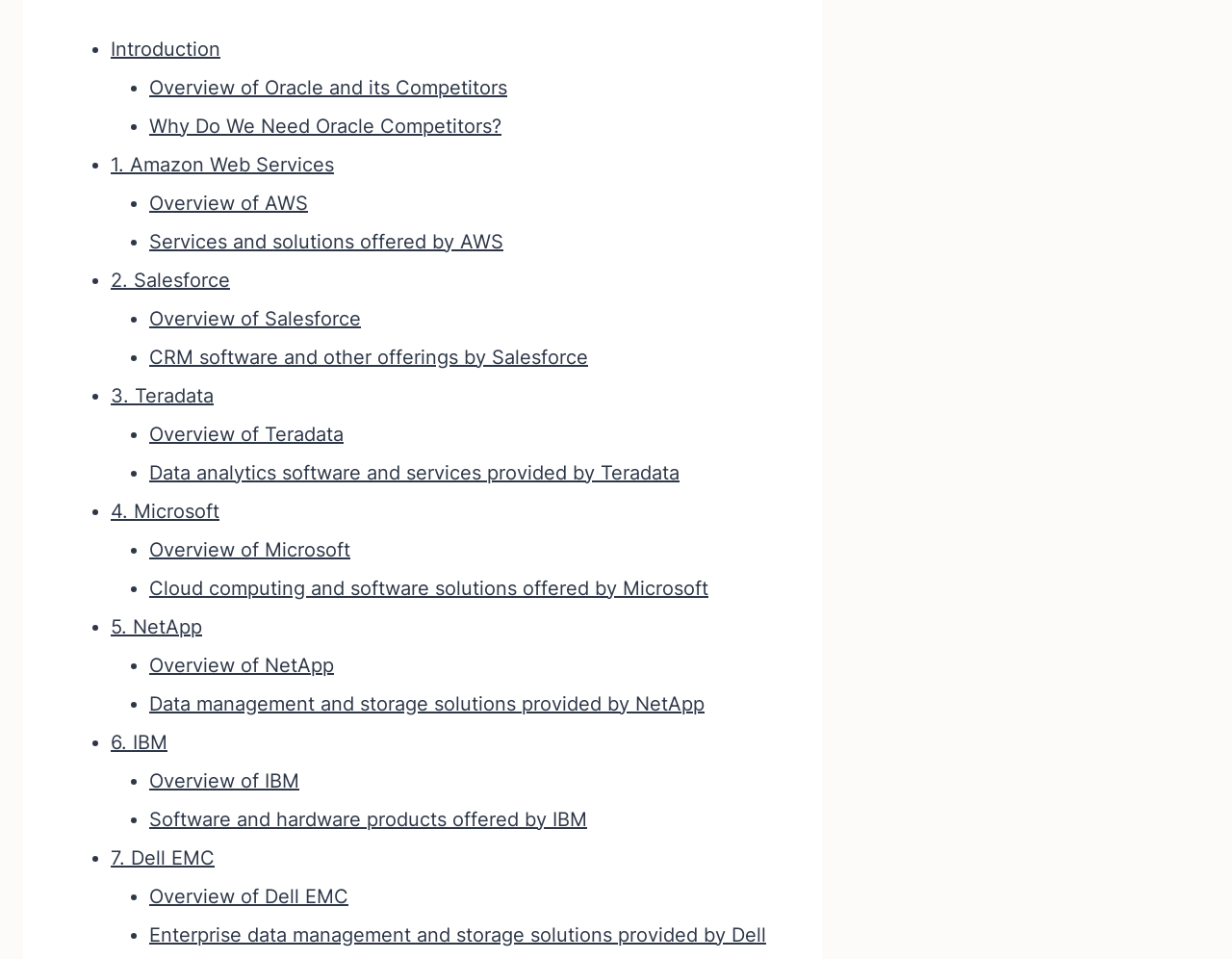Please find the bounding box for the UI component described as follows: "Introduction".

[0.09, 0.039, 0.179, 0.063]